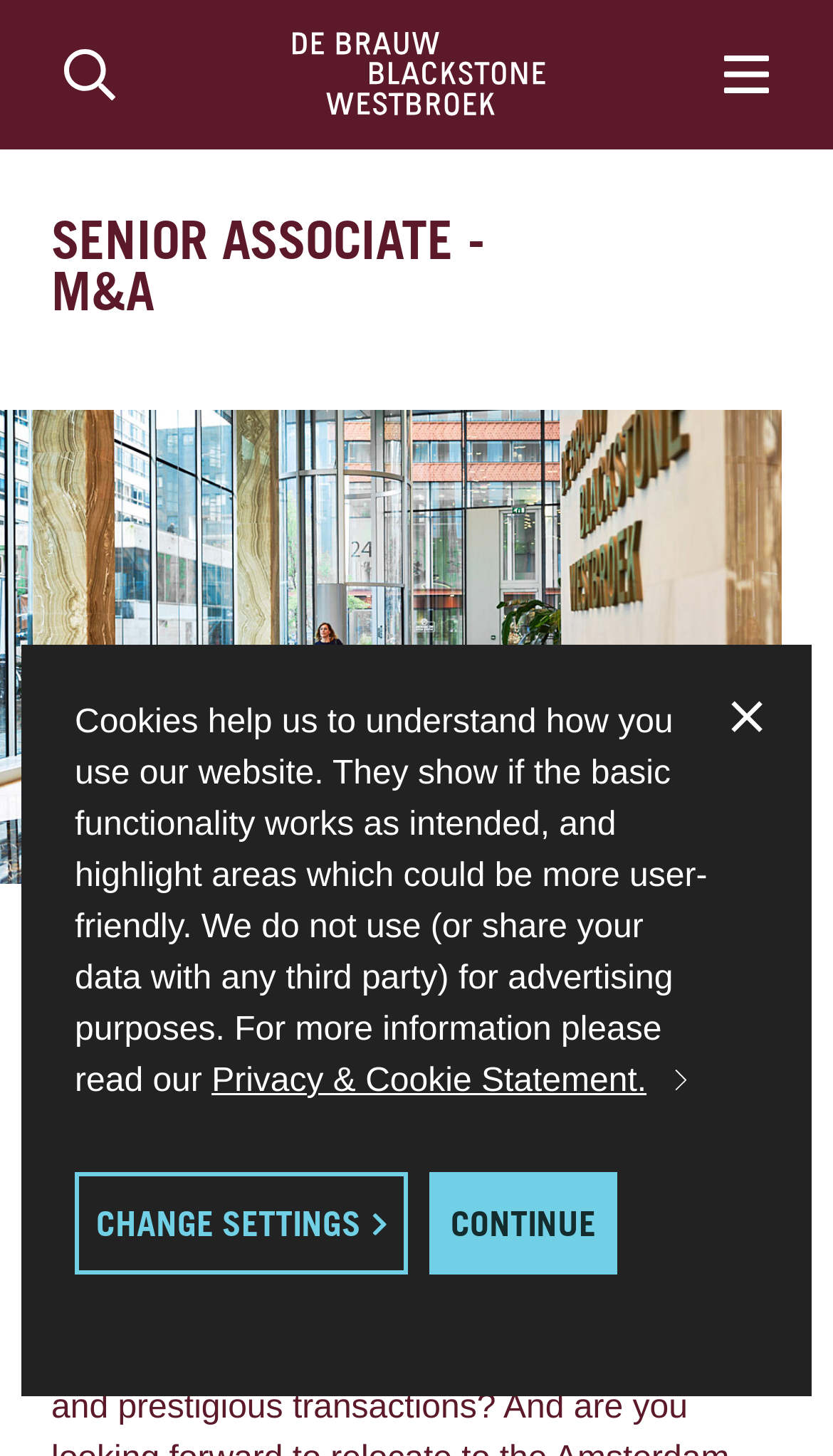Find and specify the bounding box coordinates that correspond to the clickable region for the instruction: "Open the menu".

[0.854, 0.037, 0.938, 0.066]